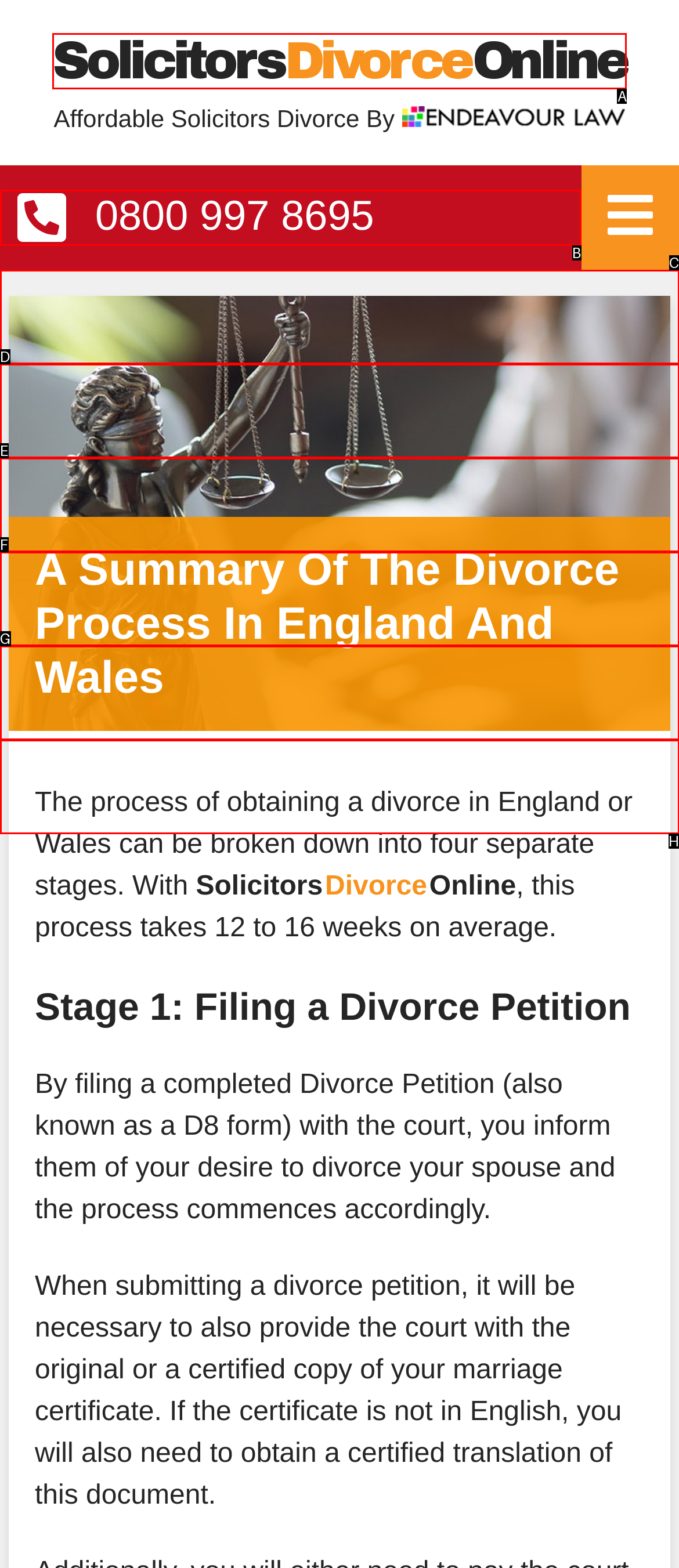Select the HTML element that matches the description: About Us. Provide the letter of the chosen option as your answer.

F